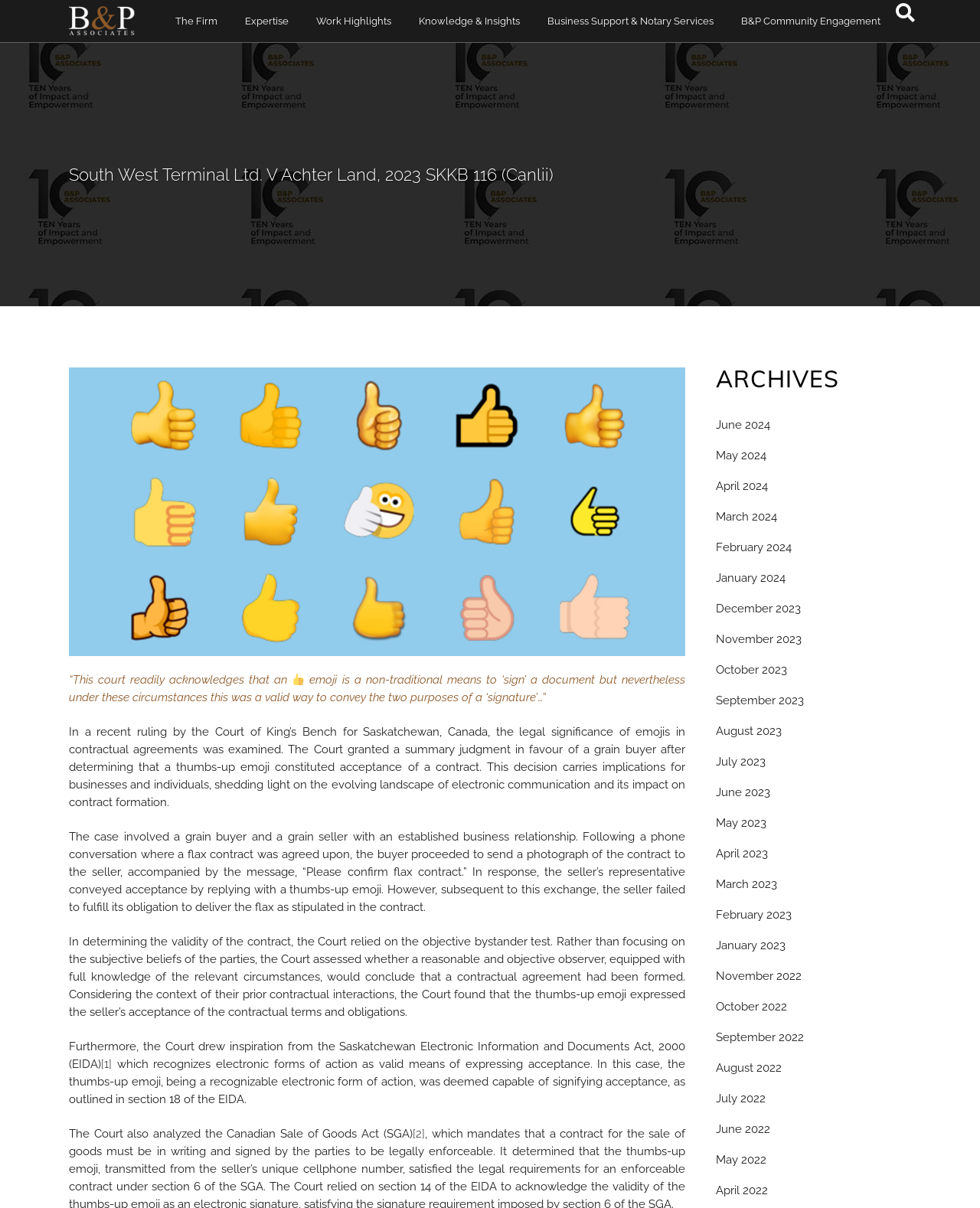Please determine the bounding box coordinates of the element to click in order to execute the following instruction: "Search". The coordinates should be four float numbers between 0 and 1, specified as [left, top, right, bottom].

[0.08, 0.01, 0.862, 0.022]